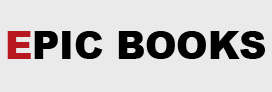Describe all the elements in the image extensively.

The image features the logo of "EPIC BOOKS," prominently displayed in bold black text with the word "EPIC" highlighted in a striking red color. This logo symbolizes a platform dedicated to providing educational updates and information about universities from around the world, reflecting its mission to connect readers with valuable resources. The clean and modern design of the logo positions EPIC BOOKS as a credible and engaging source for educational content, fostering a sense of community among learners globally. The overall aesthetic is both visually appealing and effective in conveying the brand's essence.